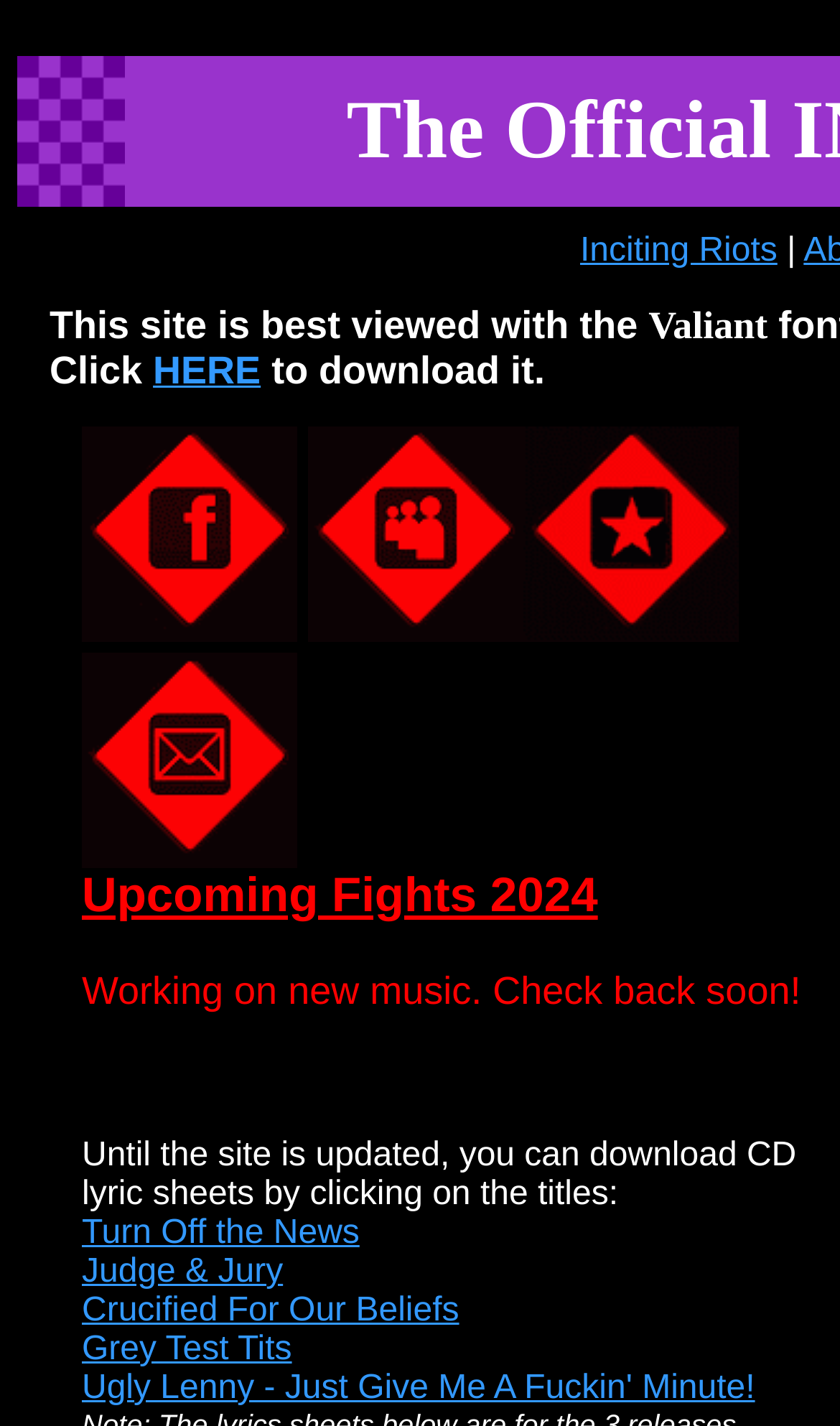Answer this question using a single word or a brief phrase:
How many links are there on the webpage?

13